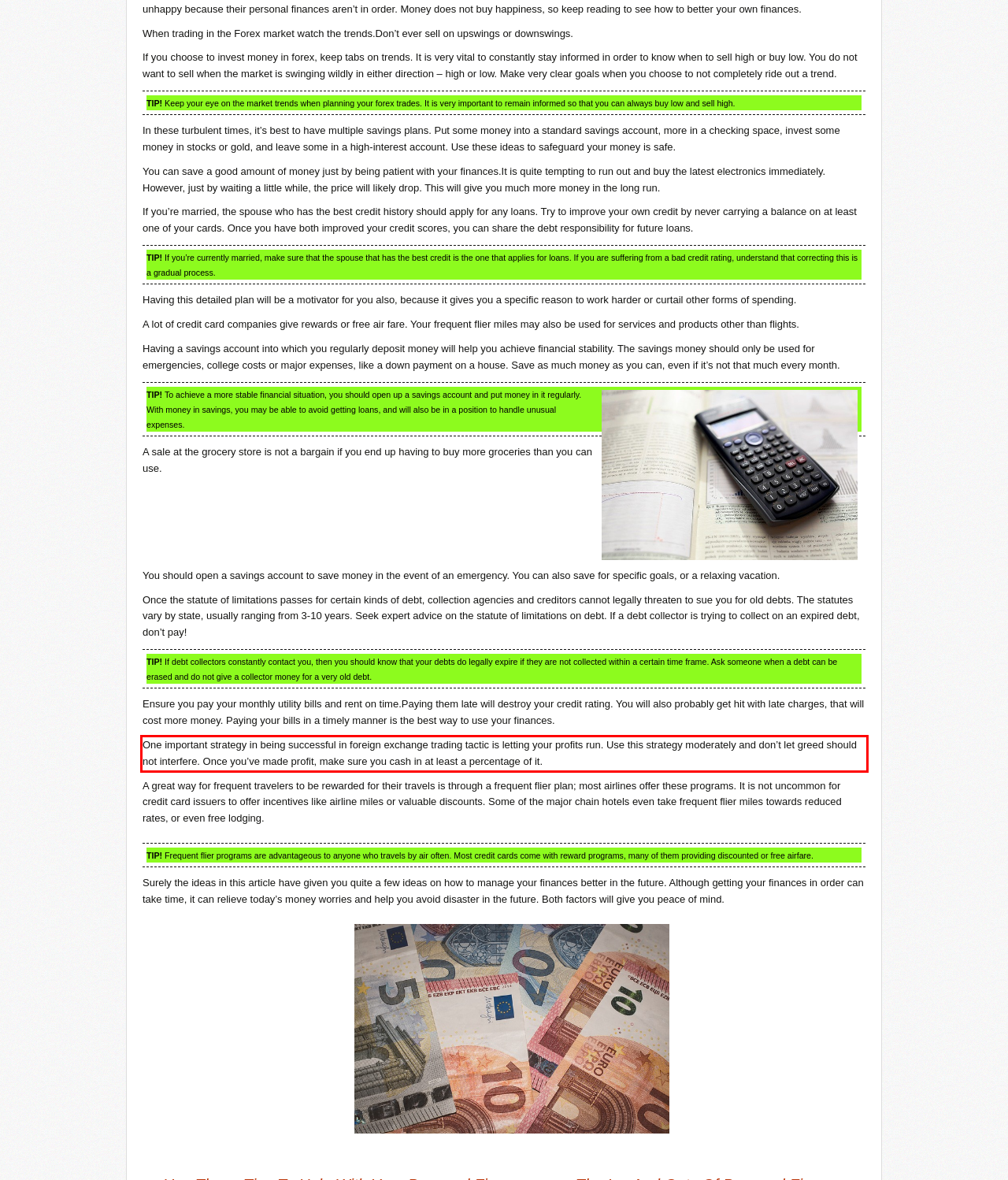From the screenshot of the webpage, locate the red bounding box and extract the text contained within that area.

One important strategy in being successful in foreign exchange trading tactic is letting your profits run. Use this strategy moderately and don’t let greed should not interfere. Once you’ve made profit, make sure you cash in at least a percentage of it.